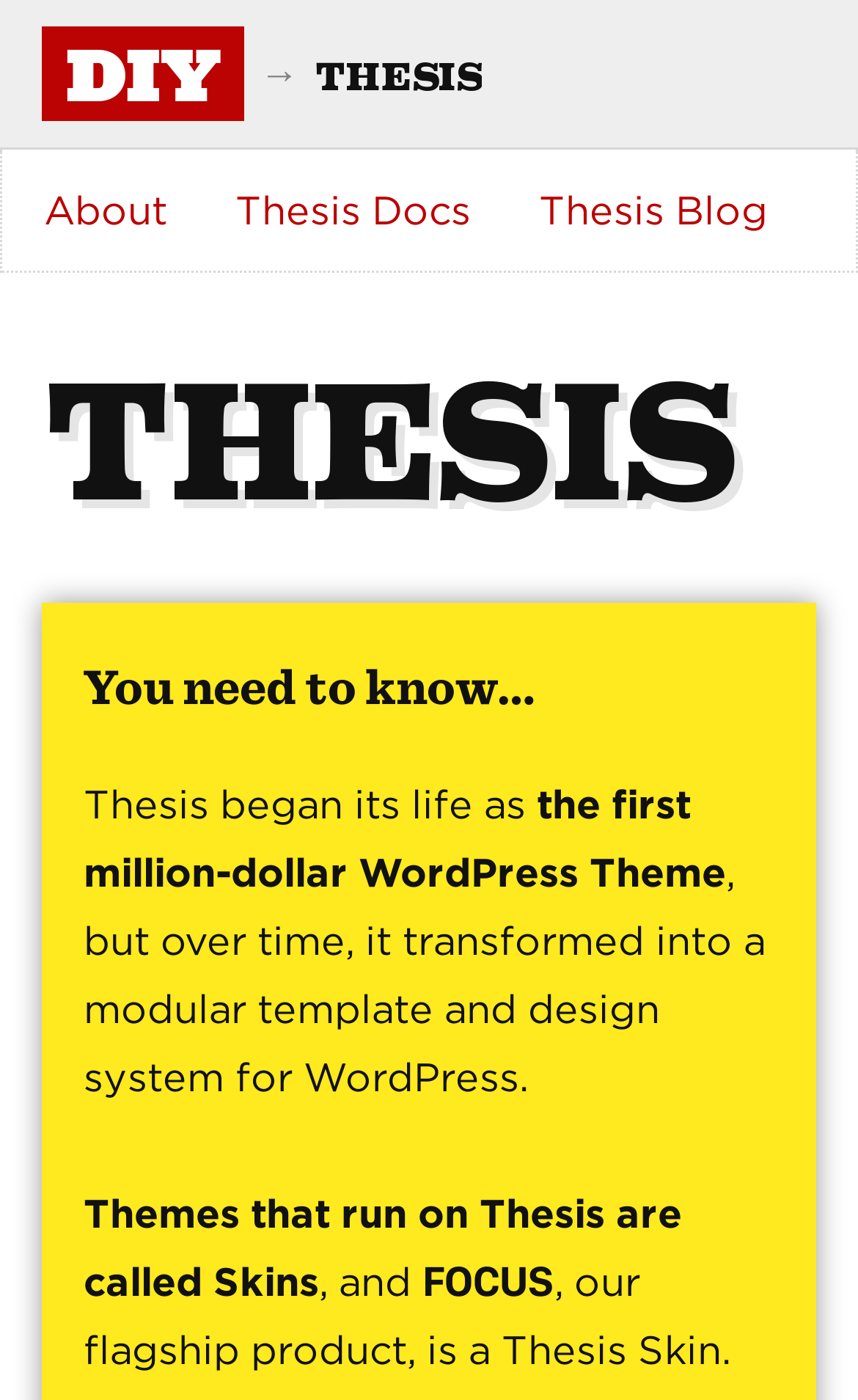Predict the bounding box of the UI element based on the description: "Thesis Skin". The coordinates should be four float numbers between 0 and 1, formatted as [left, top, right, bottom].

[0.585, 0.948, 0.841, 0.981]